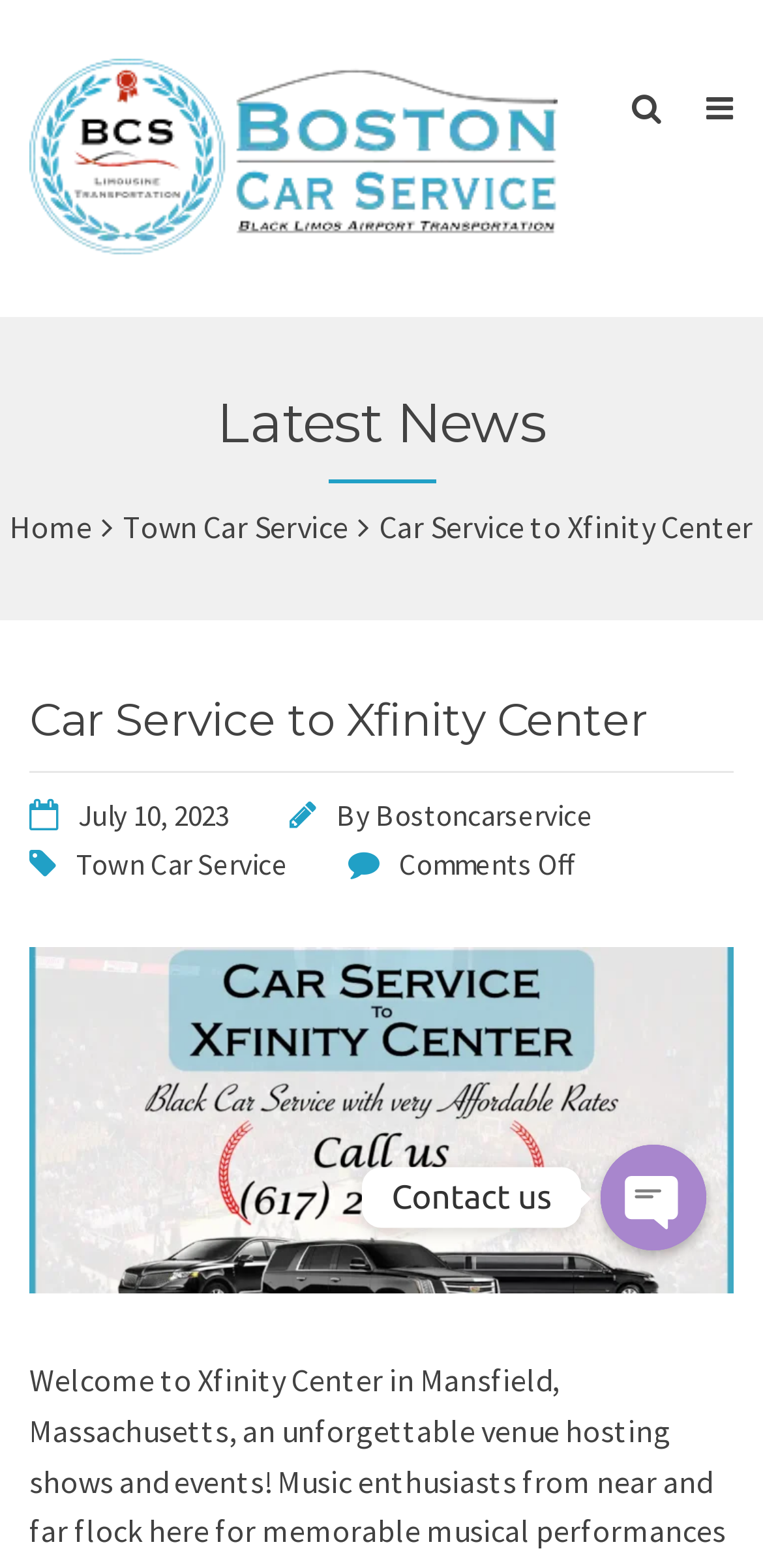Determine the bounding box coordinates of the UI element described below. Use the format (top-left x, top-left y, bottom-right x, bottom-right y) with floating point numbers between 0 and 1: July 10, 2023

[0.103, 0.508, 0.3, 0.532]